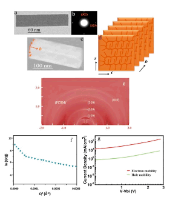Elaborate on the contents of the image in great detail.

This image presents a comprehensive visual summary of research findings related to enhancing the performance of P3HT:PCBM photovoltaic cells. The top row features a high-resolution transmission electron microscopy (HRTEM) image of the material, accompanied by an electron diffraction pattern, providing insights into the crystalline structure. Below are a series of layered structures depicted in an illustrative format, highlighting the arrangement and morphology critical to the performance of these solar cells.

The bottom half of the image includes graph plots that detail the relationship between various parameters affecting photovoltaic performance. One plot analyzes the charge transport properties, indicating a decline in mobility as a function of another variable. Meanwhile, a second graph illustrates the correlation between crystallinity and mechanical strength, showing how enhancements in microstructure can positively influence the energy conversion efficiency and durability of the cells. This visual representation aims to convey the intricate relationship between microstructural features and the macroscopic performance of organic photovoltaic devices.